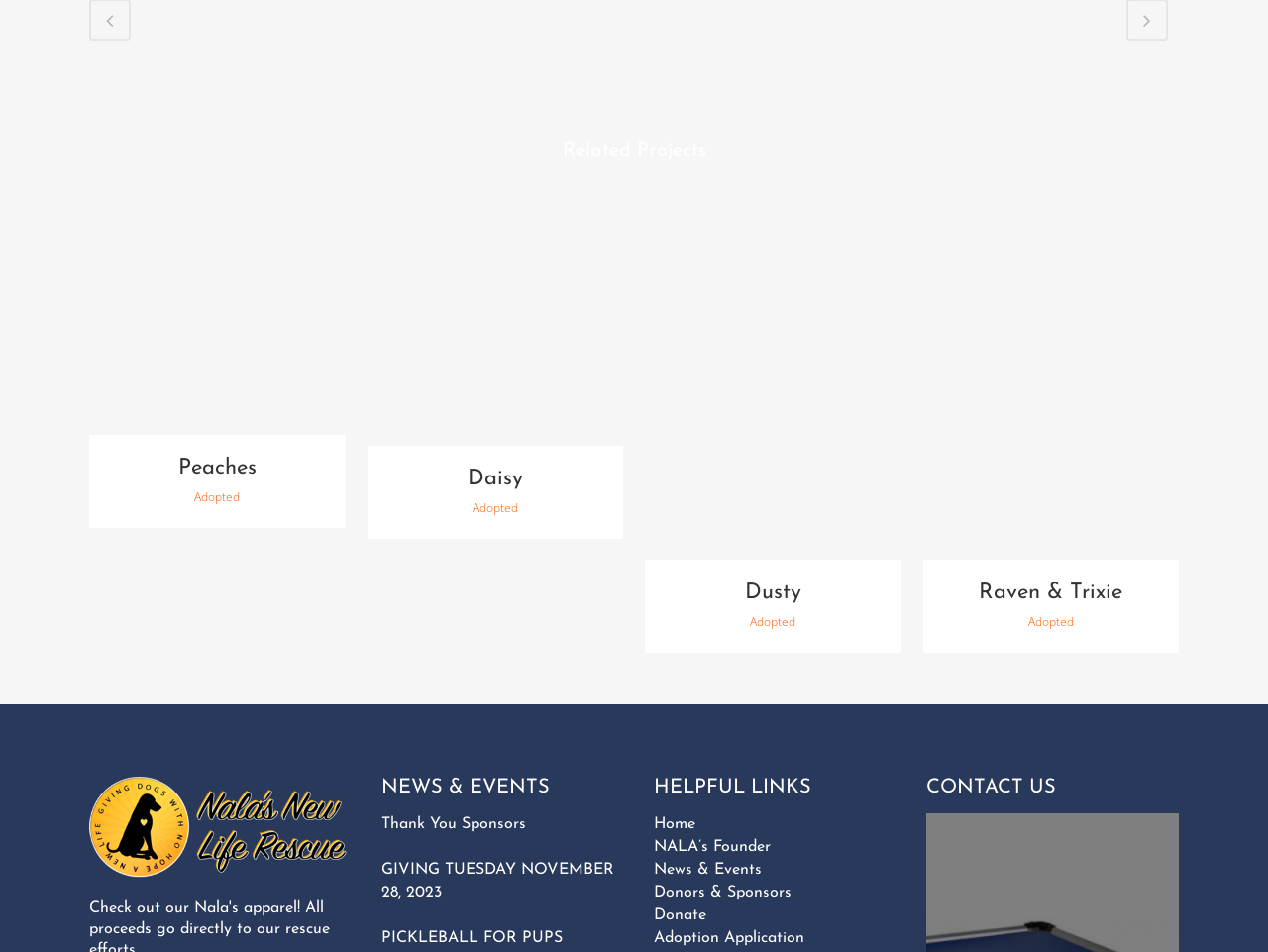Please find the bounding box coordinates of the element that needs to be clicked to perform the following instruction: "view project details". The bounding box coordinates should be four float numbers between 0 and 1, represented as [left, top, right, bottom].

[0.162, 0.327, 0.181, 0.354]